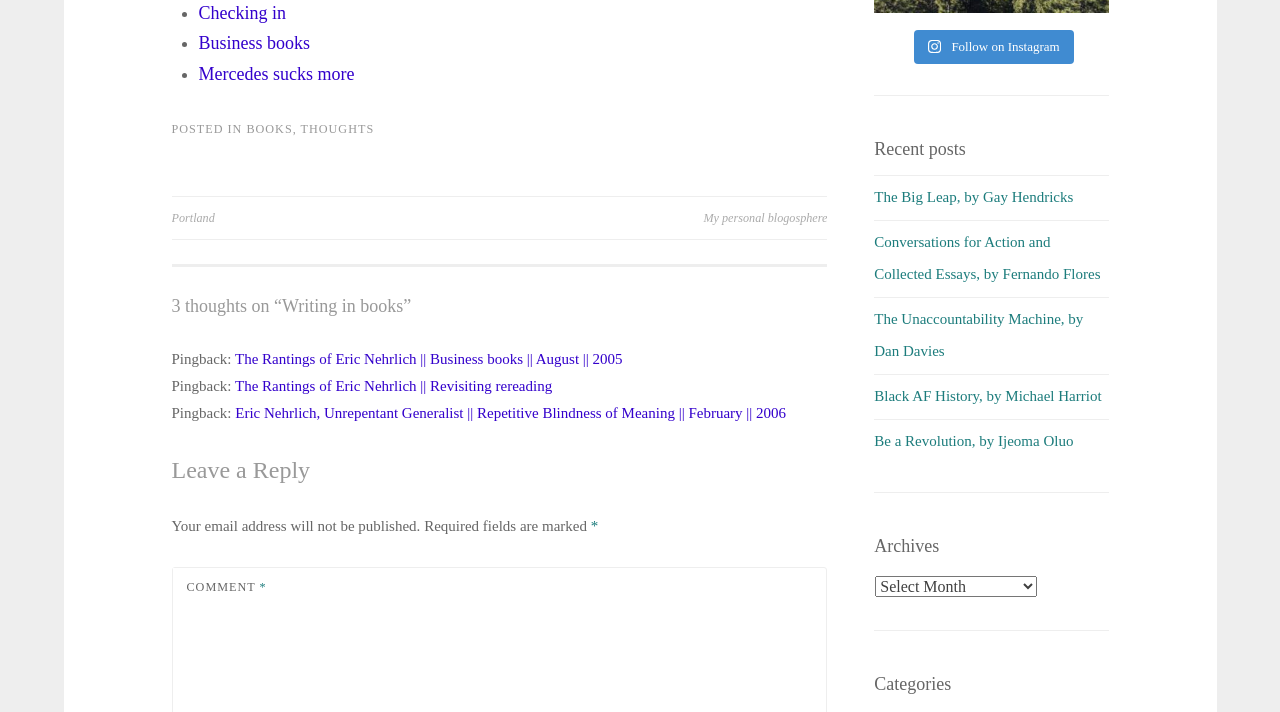Find the bounding box coordinates of the clickable area that will achieve the following instruction: "Leave a reply".

[0.134, 0.637, 0.646, 0.683]